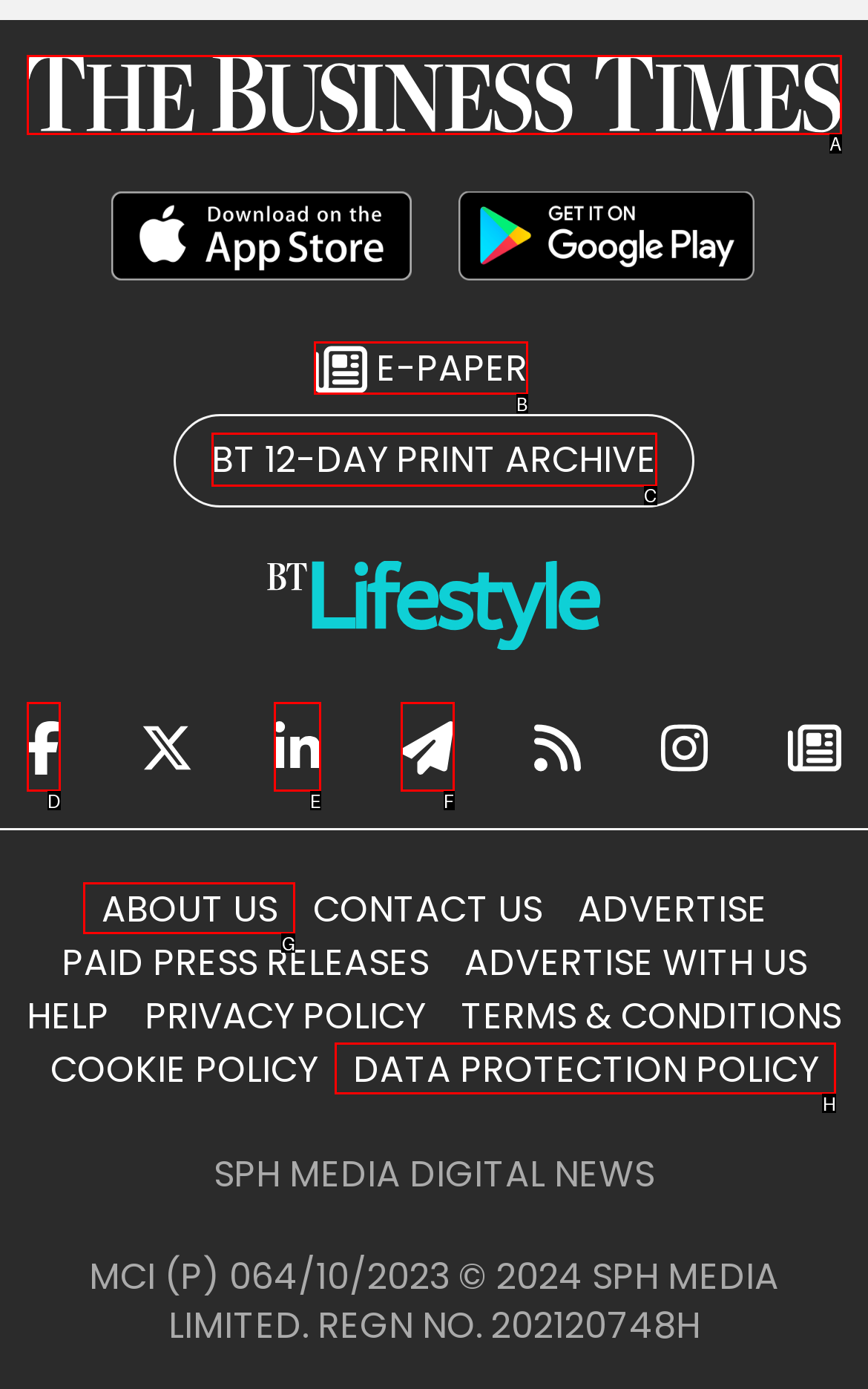Please indicate which HTML element should be clicked to fulfill the following task: Read the e-paper. Provide the letter of the selected option.

B